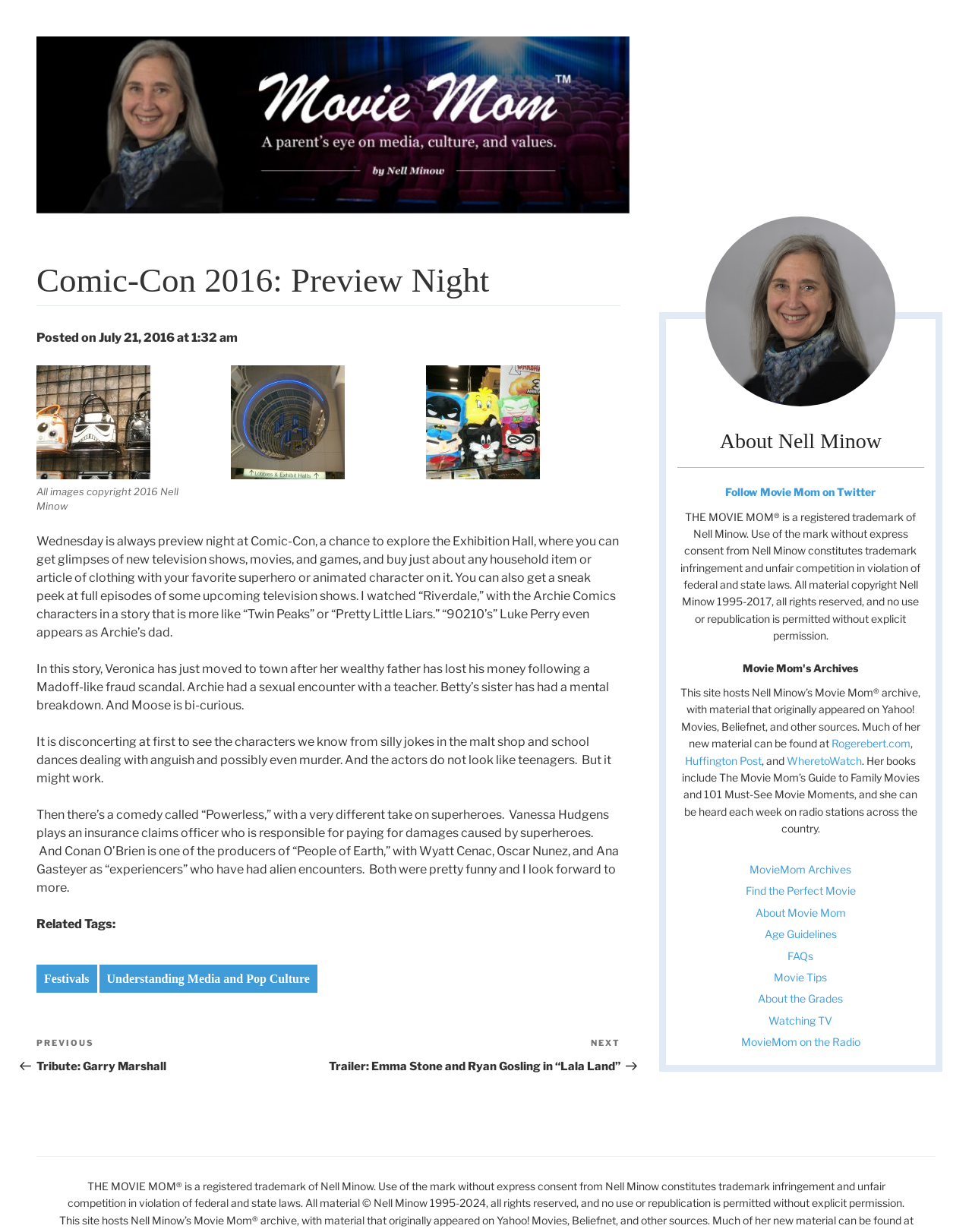Locate the bounding box coordinates of the element that should be clicked to fulfill the instruction: "Read the article about Comic-Con 2016: Preview Night".

[0.038, 0.207, 0.638, 0.248]